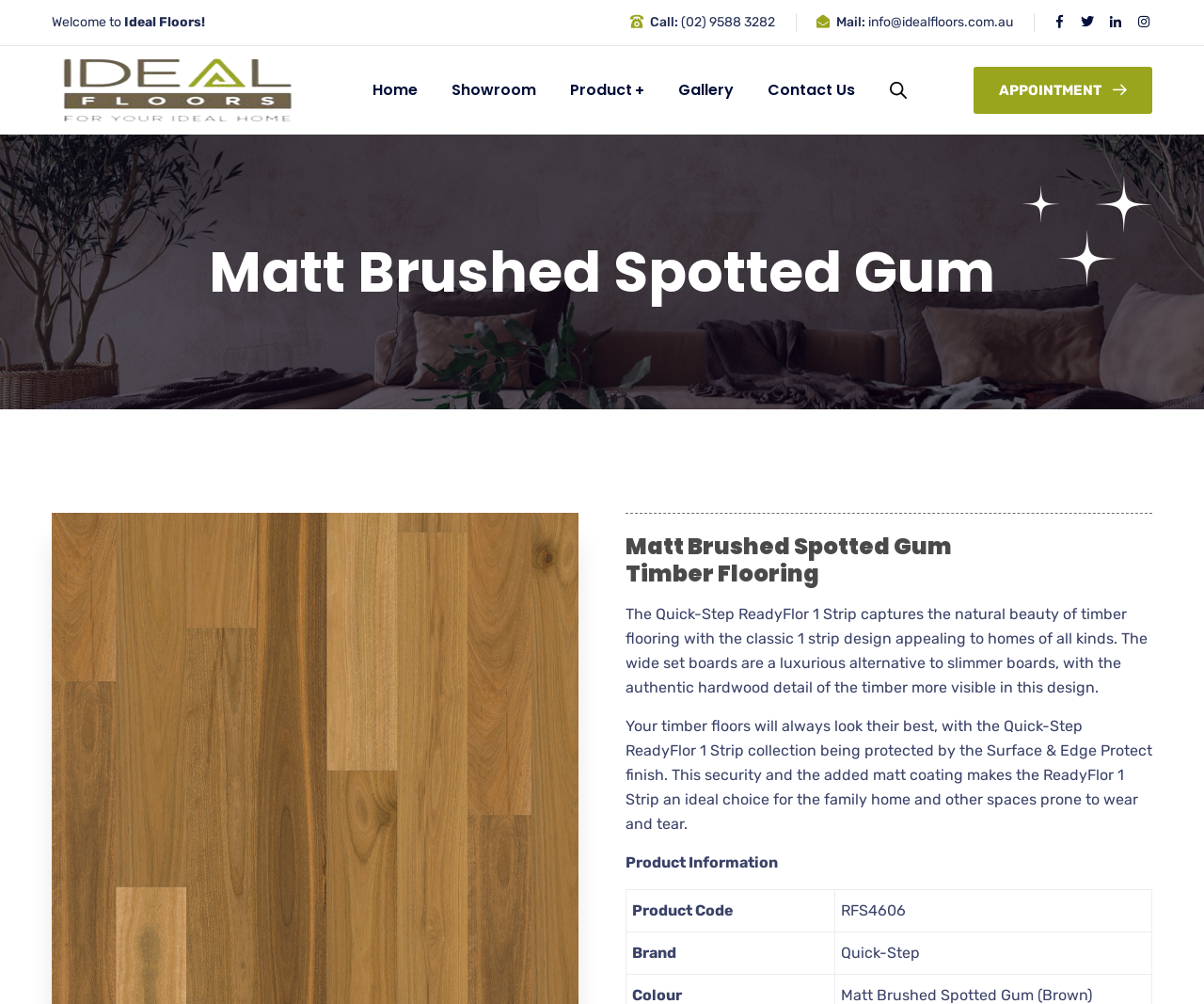Please specify the bounding box coordinates of the clickable region necessary for completing the following instruction: "Click the 'Home' link". The coordinates must consist of four float numbers between 0 and 1, i.e., [left, top, right, bottom].

[0.309, 0.046, 0.346, 0.134]